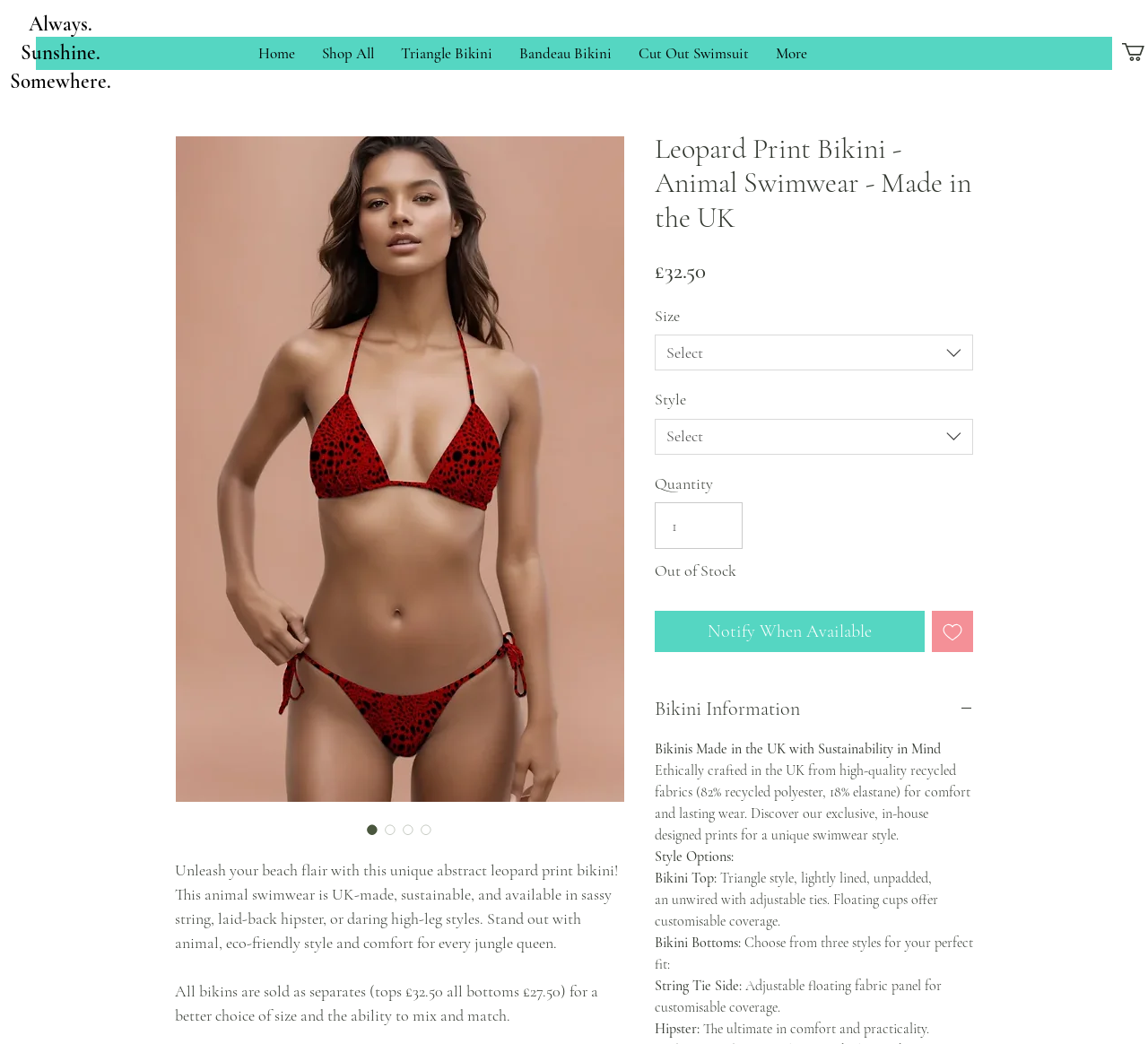Determine the bounding box coordinates of the clickable region to follow the instruction: "Click on the 'Add to Wishlist' button".

[0.812, 0.585, 0.848, 0.625]